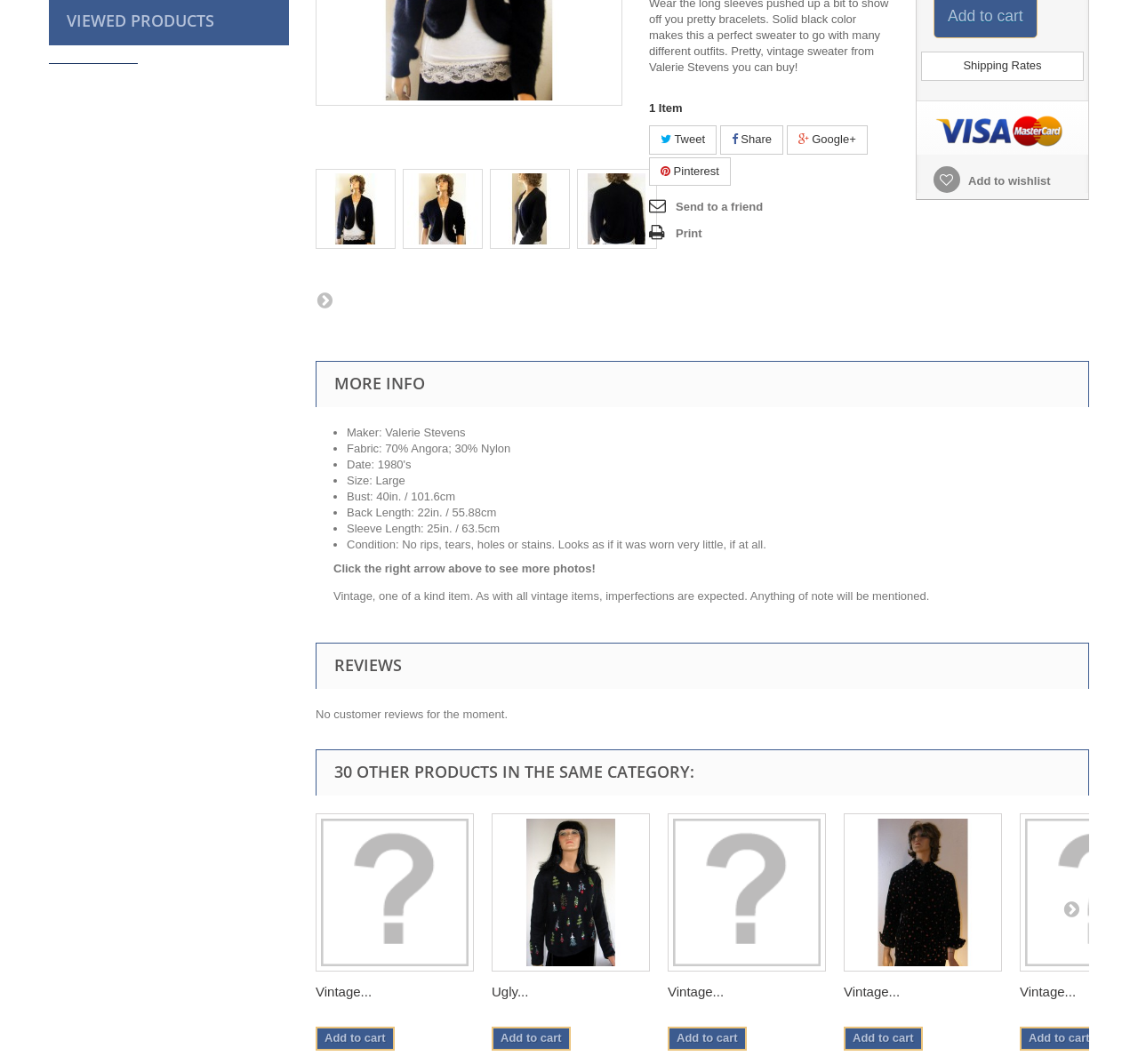Given the element description "alt="Grow Create Joy"", identify the bounding box of the corresponding UI element.

None